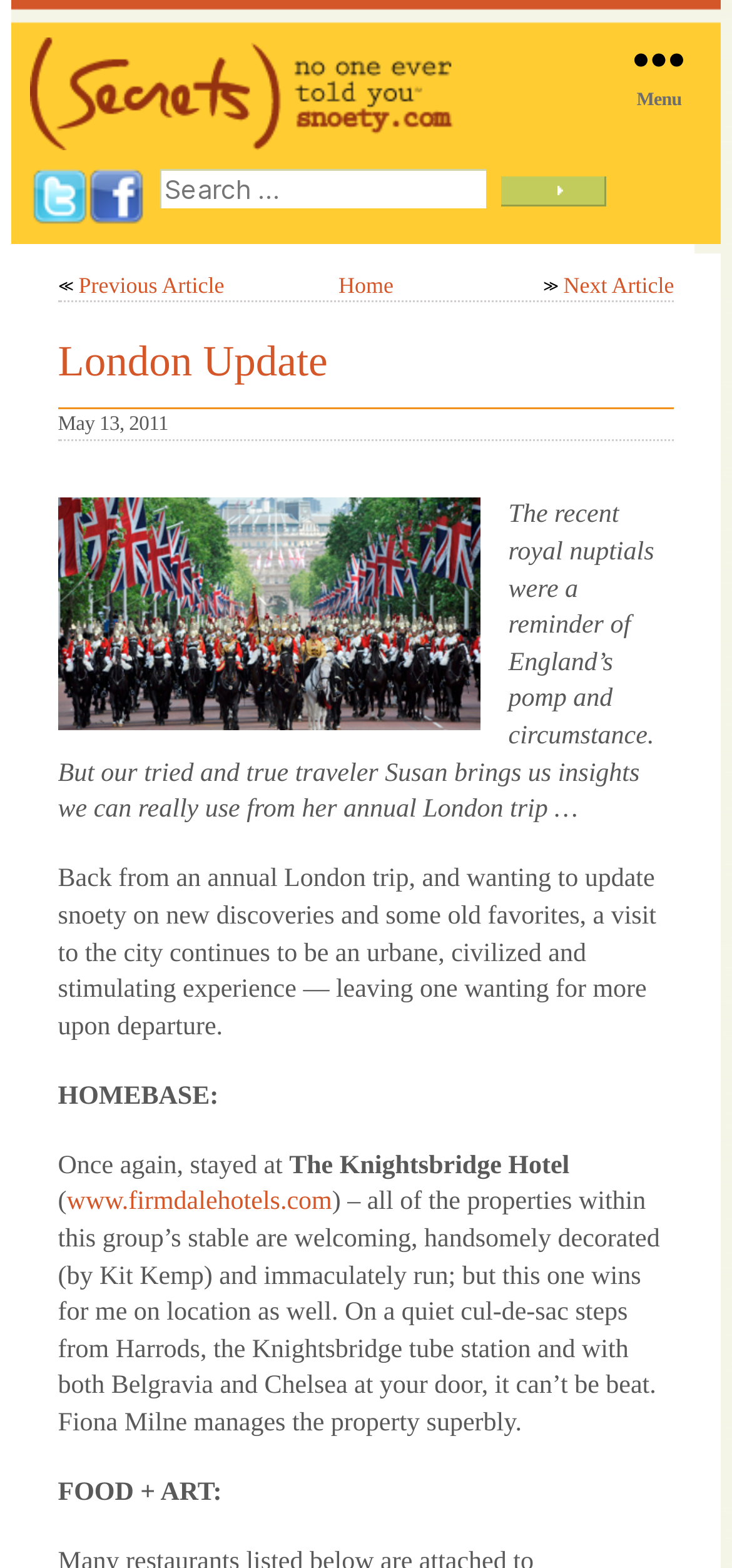Predict the bounding box for the UI component with the following description: "parent_node: SNOETY".

[0.041, 0.024, 0.636, 0.096]